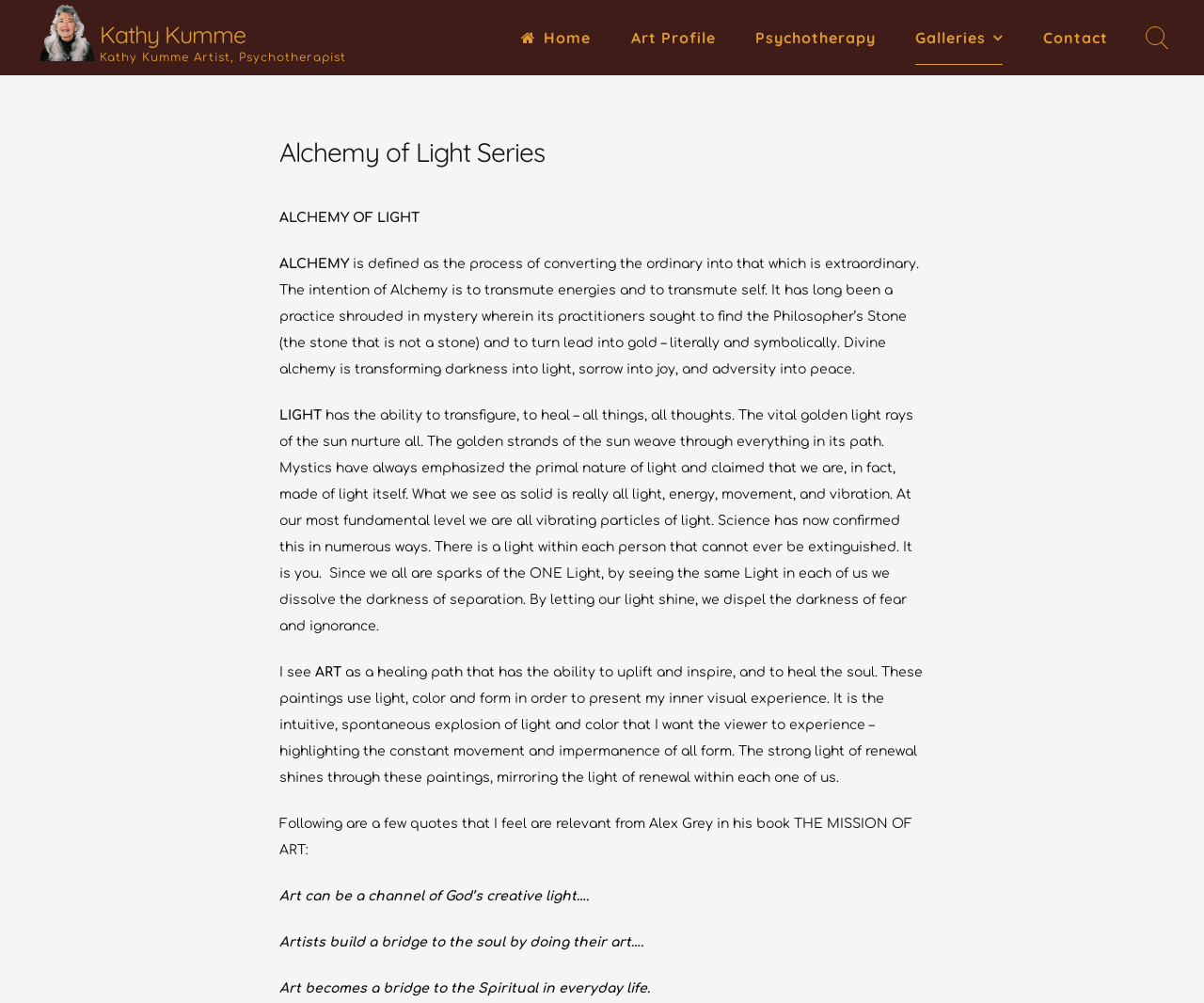Please respond to the question with a concise word or phrase:
What is the purpose of the paintings in the Alchemy of Light Series?

Uplifting and inspiring